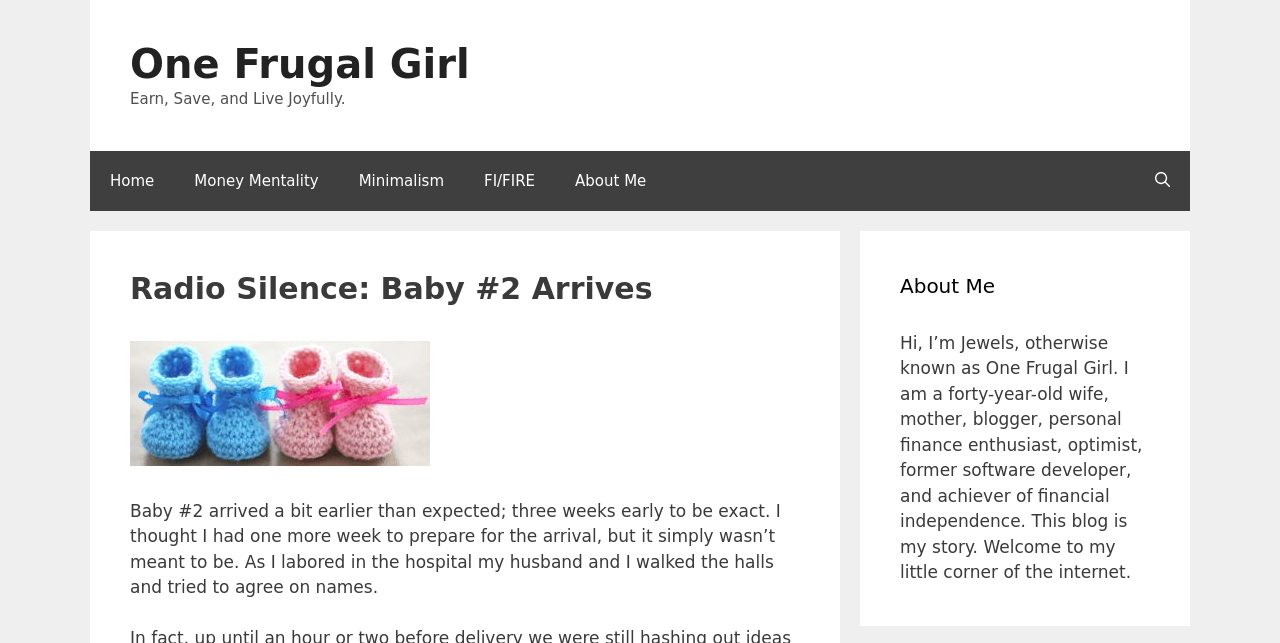Provide your answer in one word or a succinct phrase for the question: 
What is the last word of the first sentence in the main content?

be